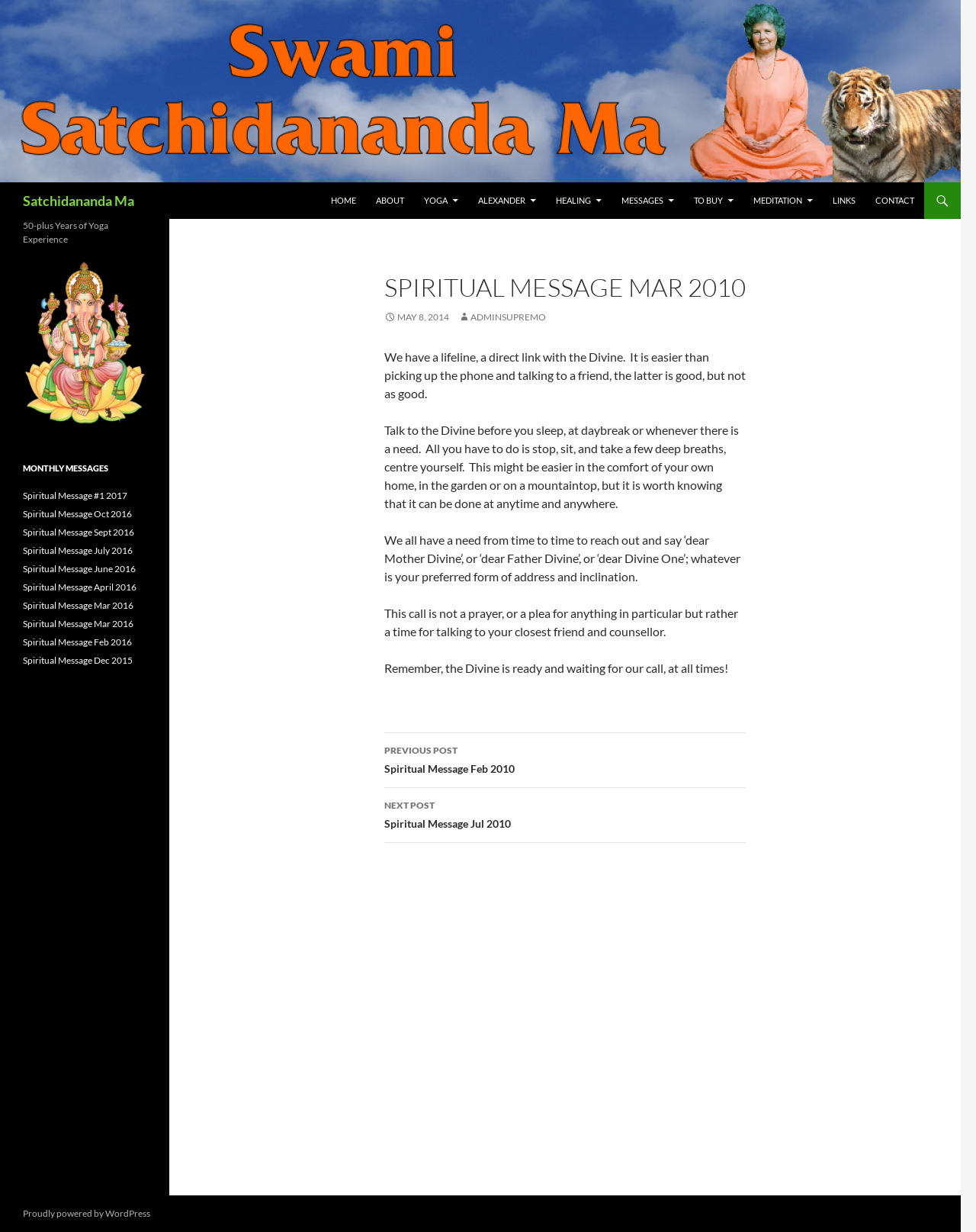Locate the bounding box coordinates of the element you need to click to accomplish the task described by this instruction: "Go to the 'MESSAGES' page".

[0.627, 0.148, 0.7, 0.178]